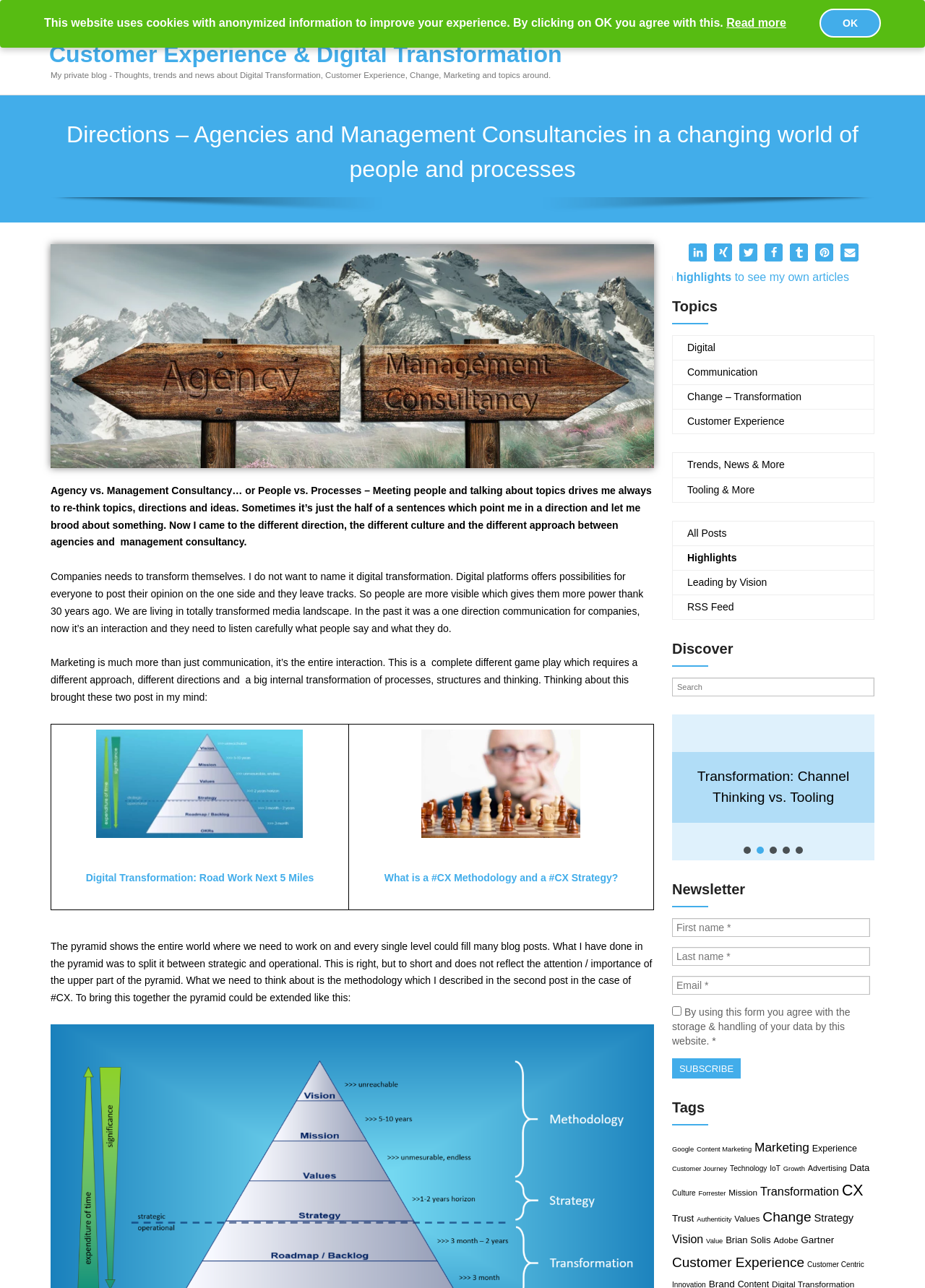Determine the bounding box coordinates of the clickable region to carry out the instruction: "Visit me".

[0.833, 0.006, 0.869, 0.014]